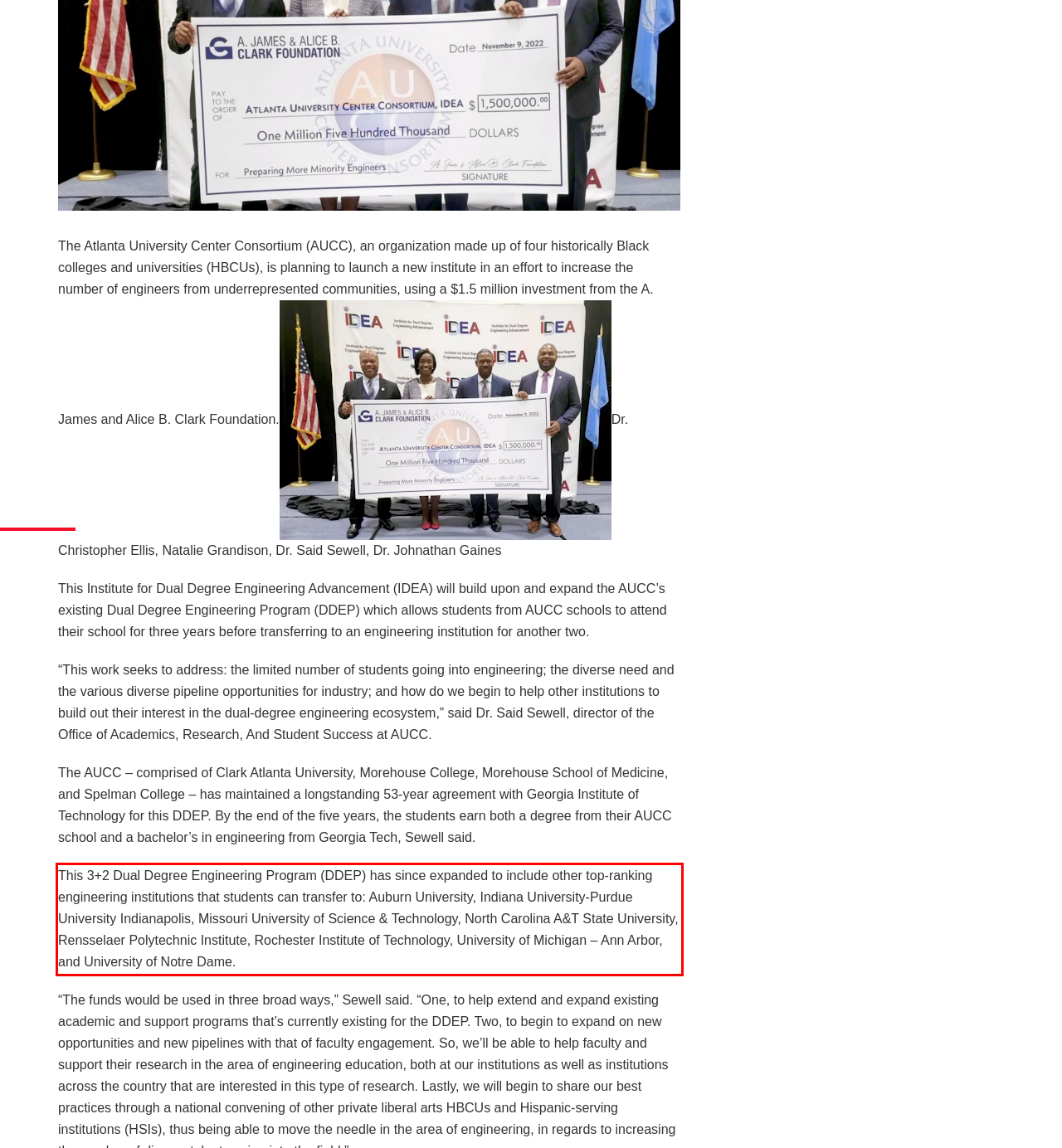Look at the screenshot of the webpage, locate the red rectangle bounding box, and generate the text content that it contains.

This 3+2 Dual Degree Engineering Program (DDEP) has since expanded to include other top-ranking engineering institutions that students can transfer to: Auburn University, Indiana University-Purdue University Indianapolis, Missouri University of Science & Technology, North Carolina A&T State University, Rensselaer Polytechnic Institute, Rochester Institute of Technology, University of Michigan – Ann Arbor, and University of Notre Dame.